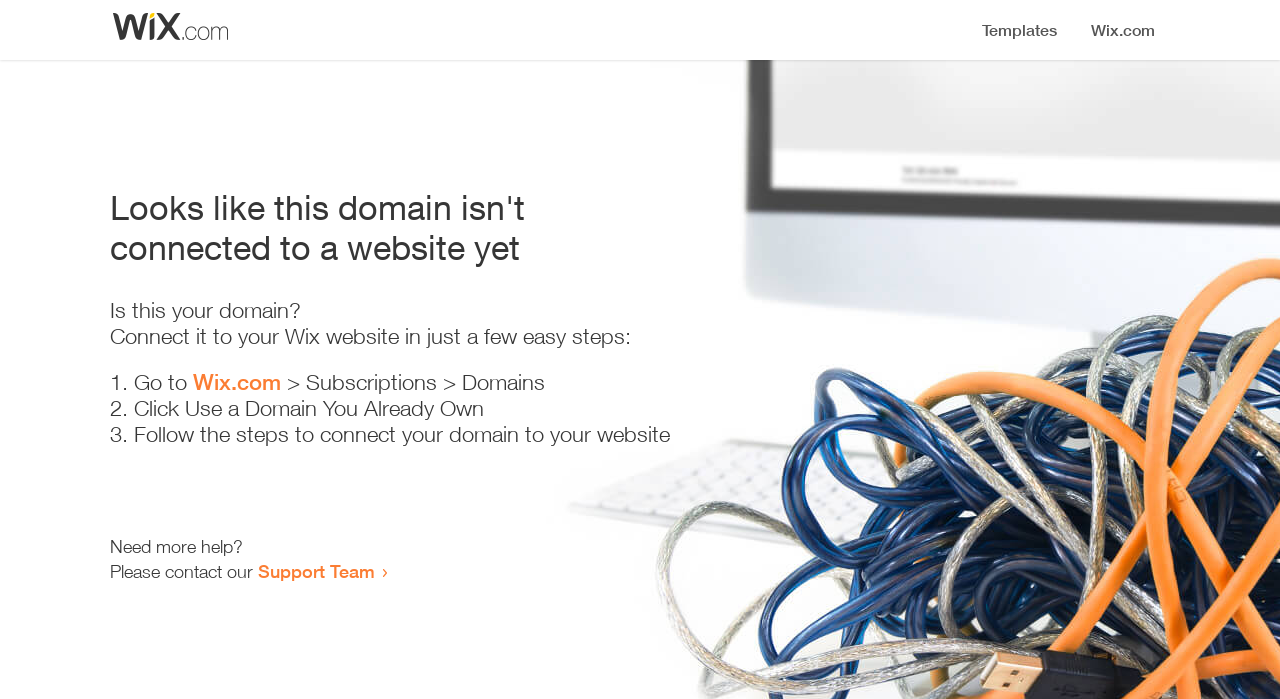Locate the bounding box coordinates of the UI element described by: "Privacy Policy". Provide the coordinates as four float numbers between 0 and 1, formatted as [left, top, right, bottom].

None